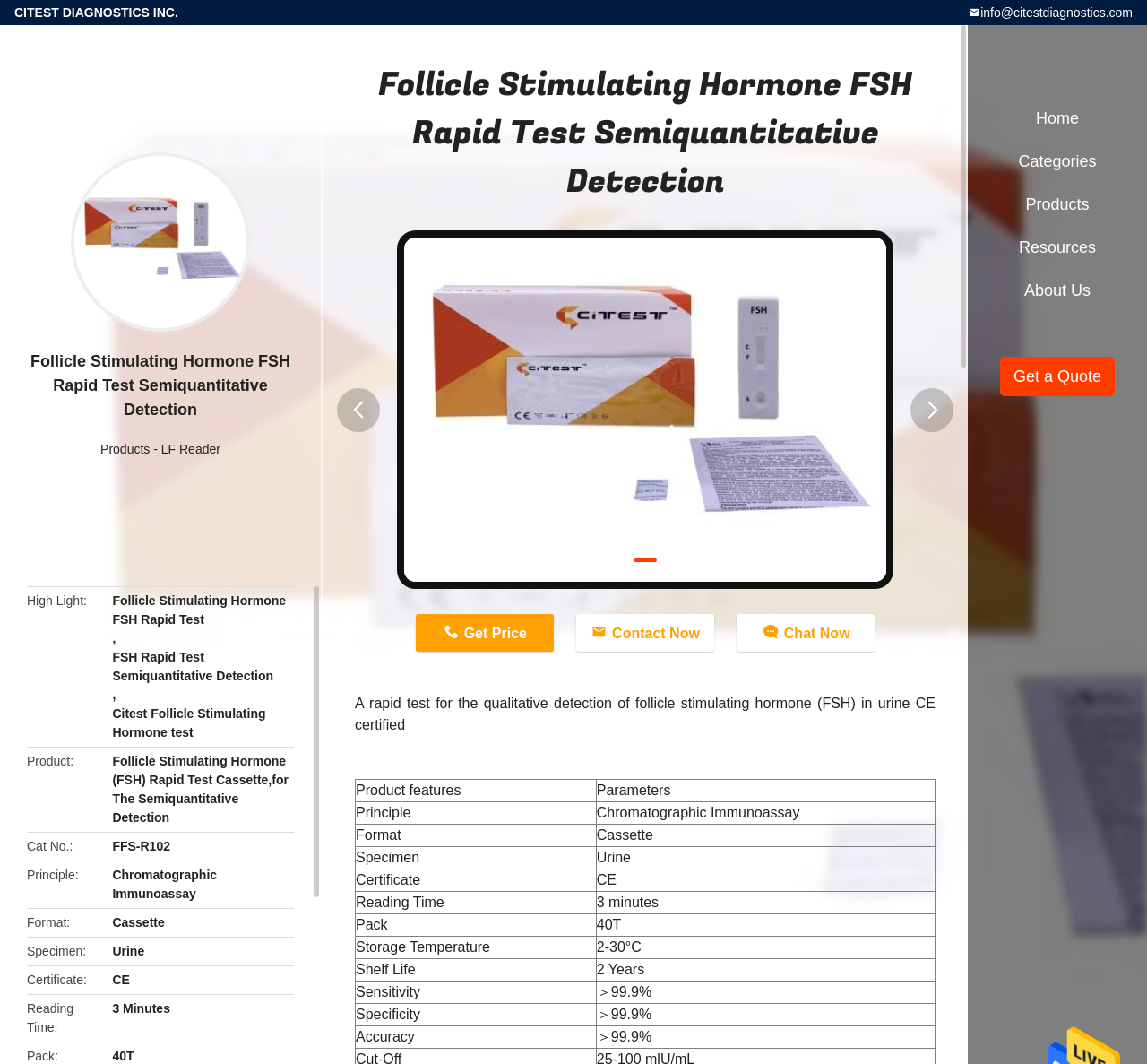Please identify the bounding box coordinates of the element on the webpage that should be clicked to follow this instruction: "Go to the home page". The bounding box coordinates should be given as four float numbers between 0 and 1, formatted as [left, top, right, bottom].

[0.852, 0.091, 0.992, 0.131]